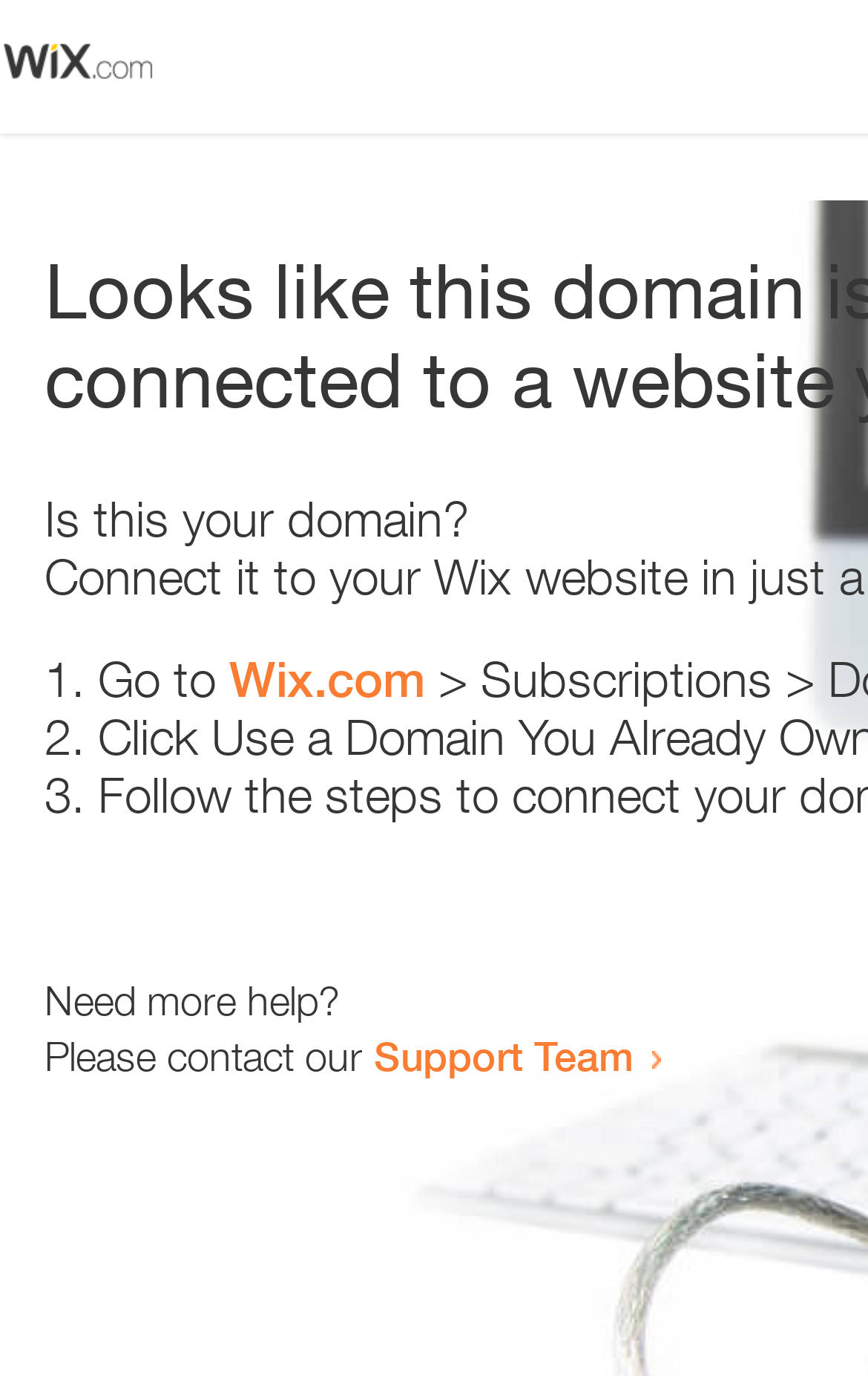Answer the question using only one word or a concise phrase: How many list markers are present in the webpage?

3